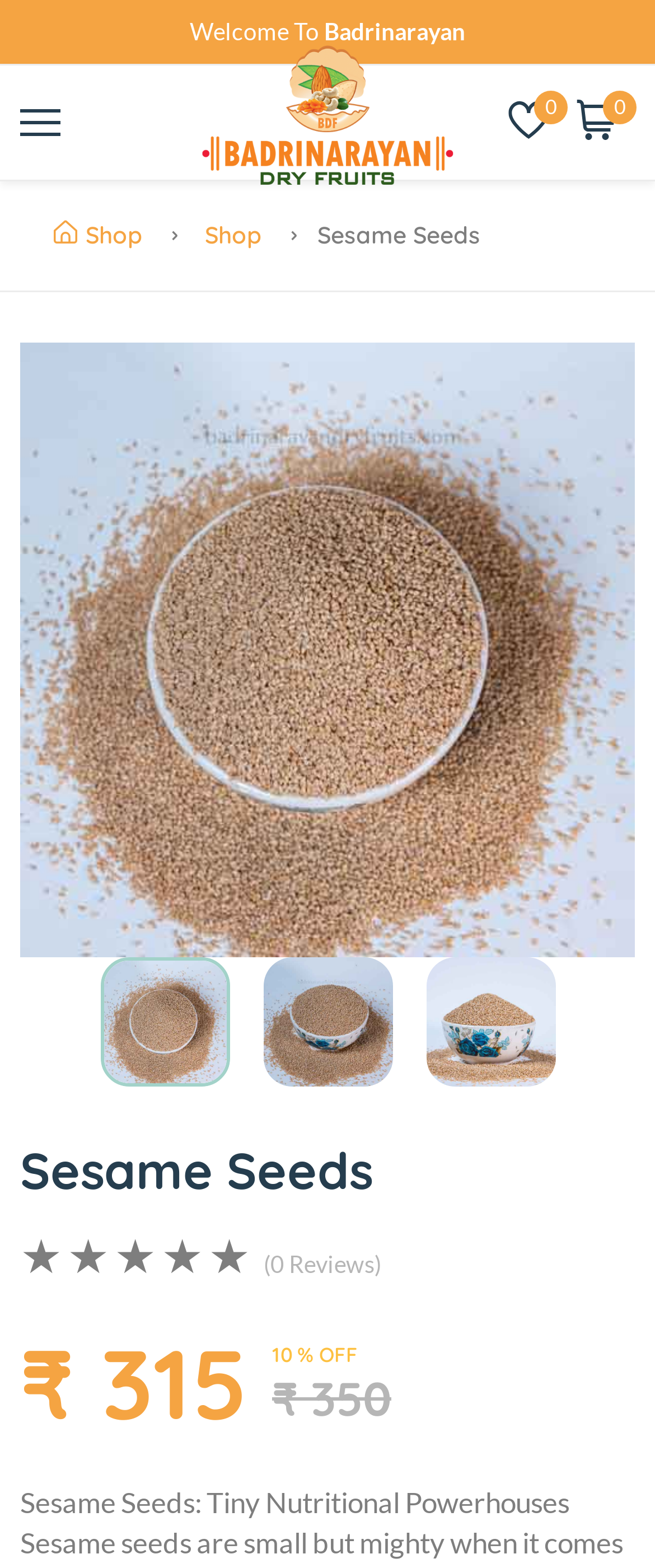What is the original price of the product?
Answer with a single word or phrase by referring to the visual content.

₹ 350